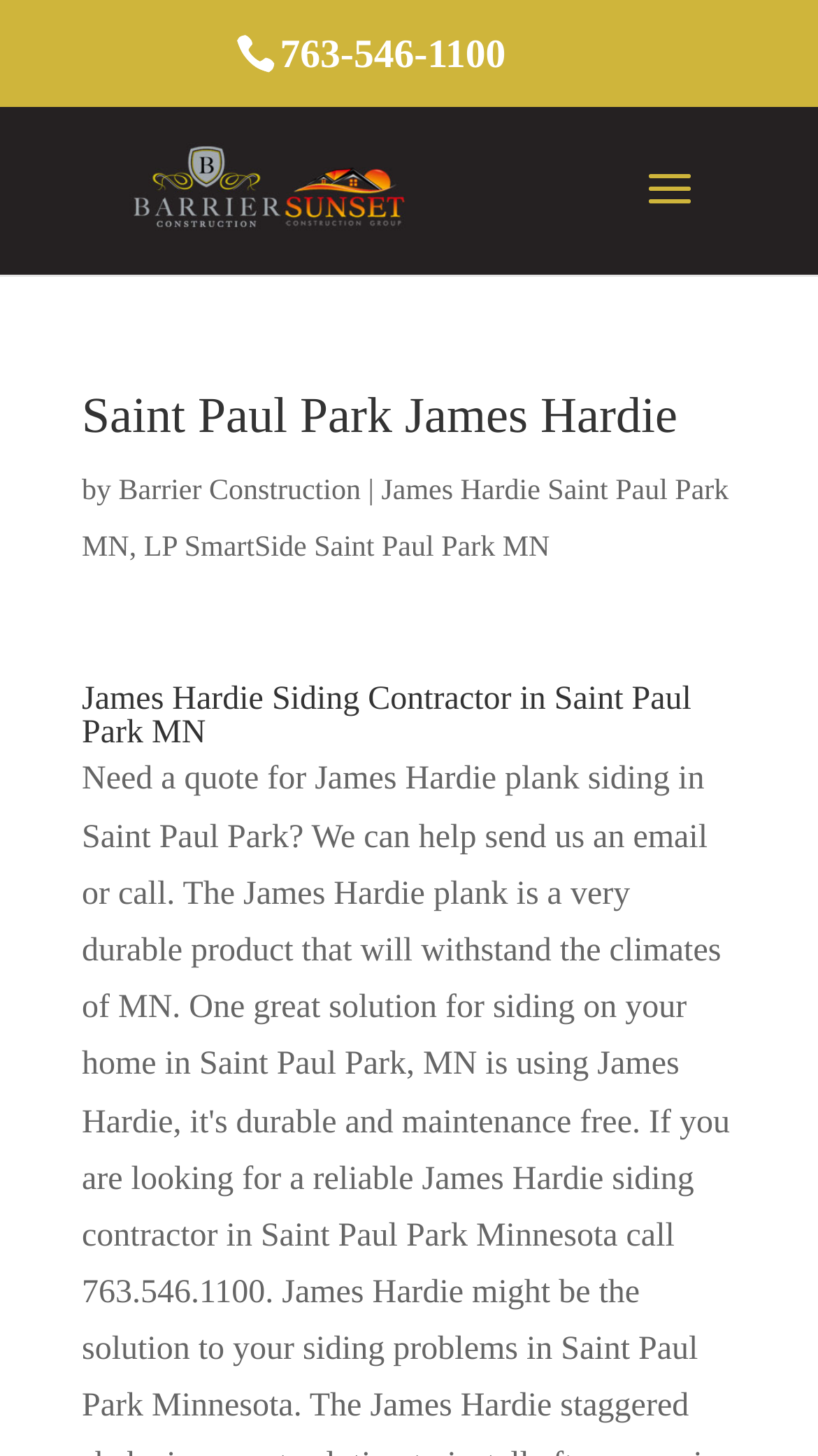Respond with a single word or phrase for the following question: 
What is the company name associated with James Hardie?

Barrier Construction